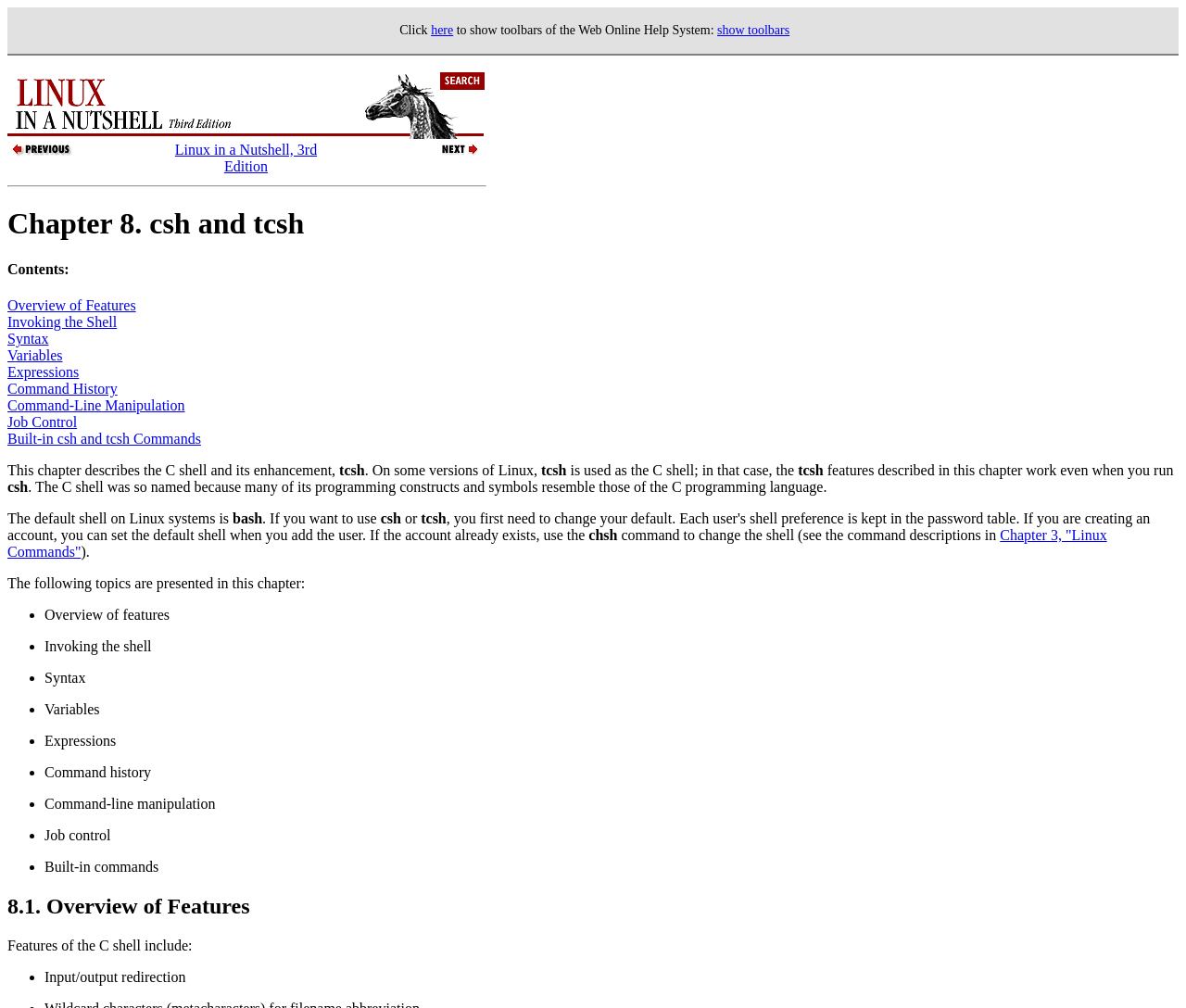Determine the bounding box coordinates of the clickable element necessary to fulfill the instruction: "Go to previous page". Provide the coordinates as four float numbers within the 0 to 1 range, i.e., [left, top, right, bottom].

[0.009, 0.144, 0.063, 0.16]